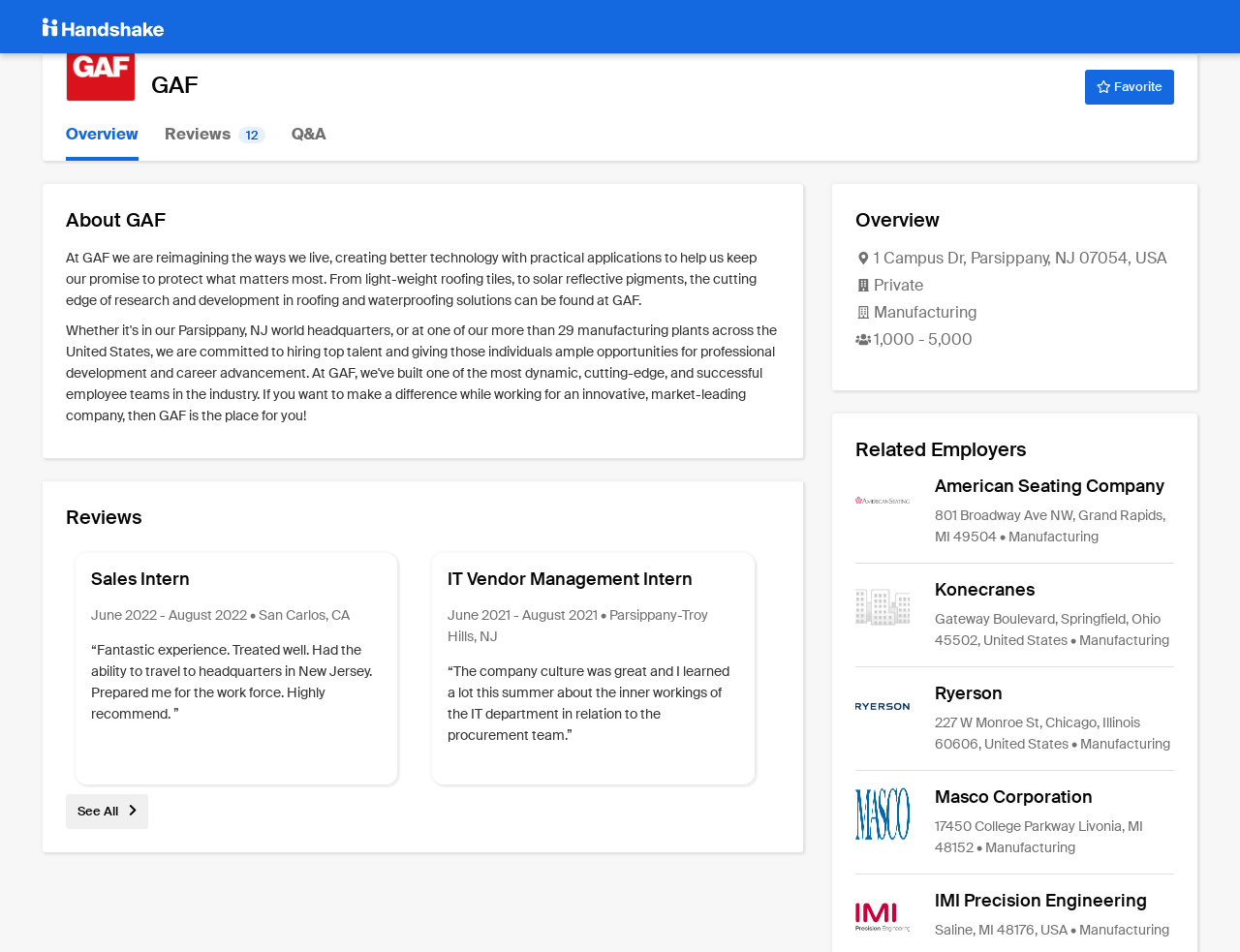With reference to the image, please provide a detailed answer to the following question: How many reviews are there?

The number of reviews can be found in the link element with the text 'Reviews 12' which is located below the 'Overview' link.